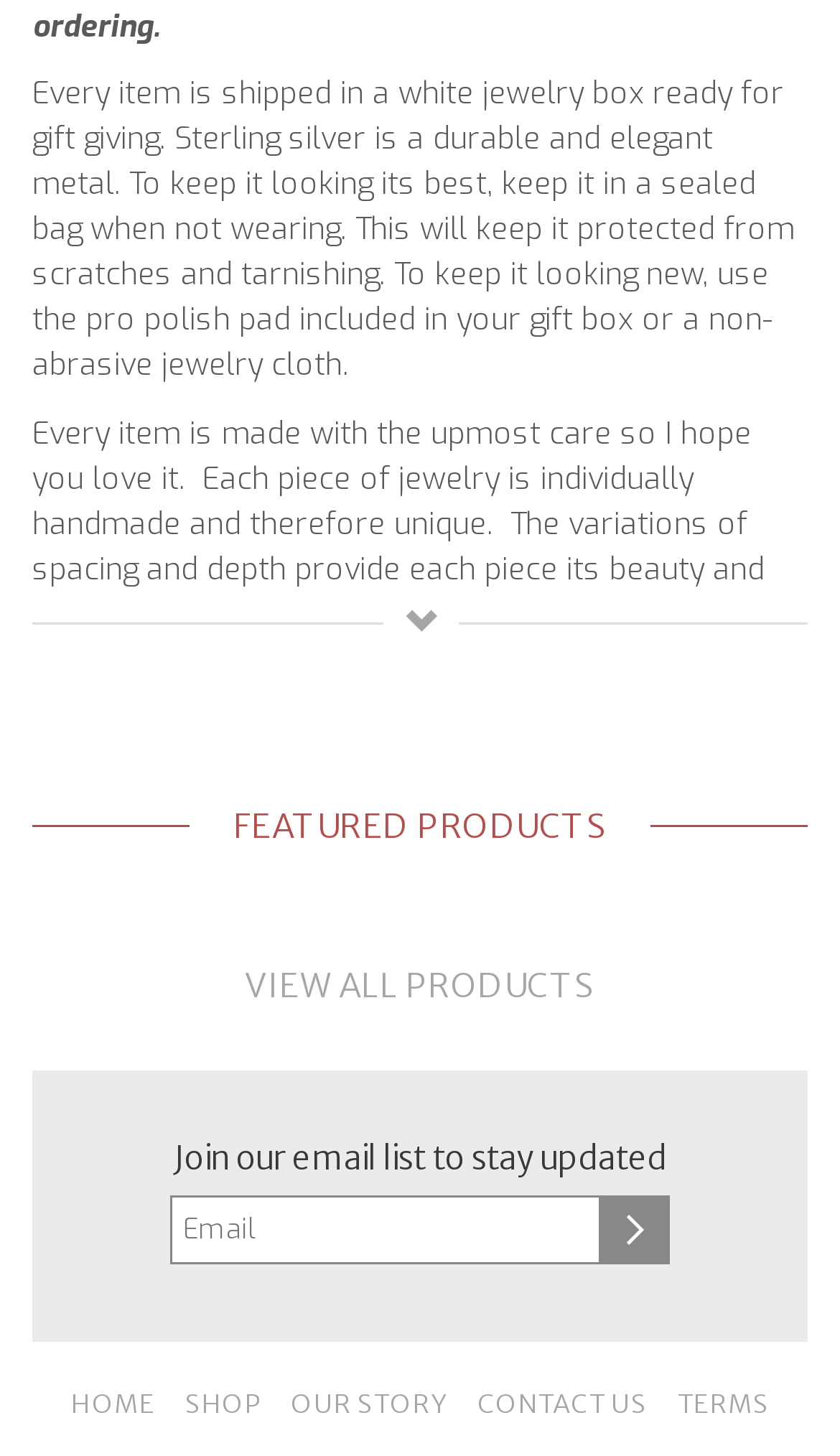Using the description: "View All Products", identify the bounding box of the corresponding UI element in the screenshot.

[0.292, 0.662, 0.708, 0.69]